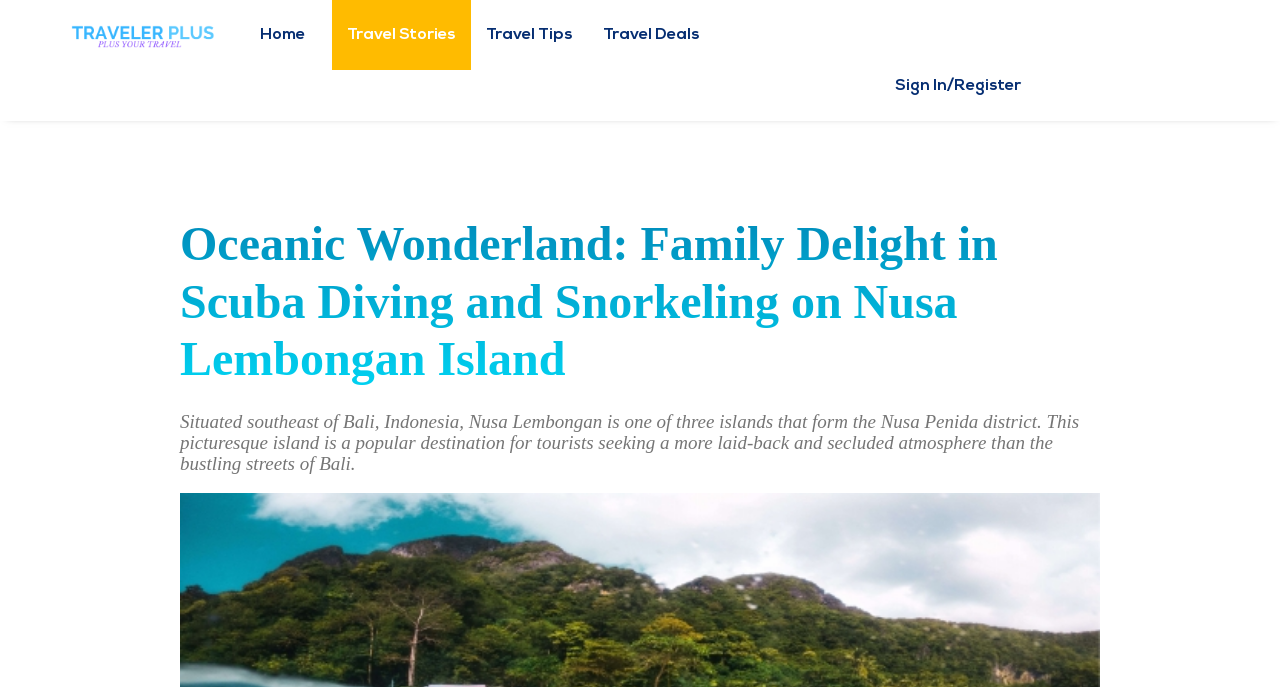Respond with a single word or phrase for the following question: 
What activities can be done on Nusa Lembongan Island?

Scuba diving and snorkeling